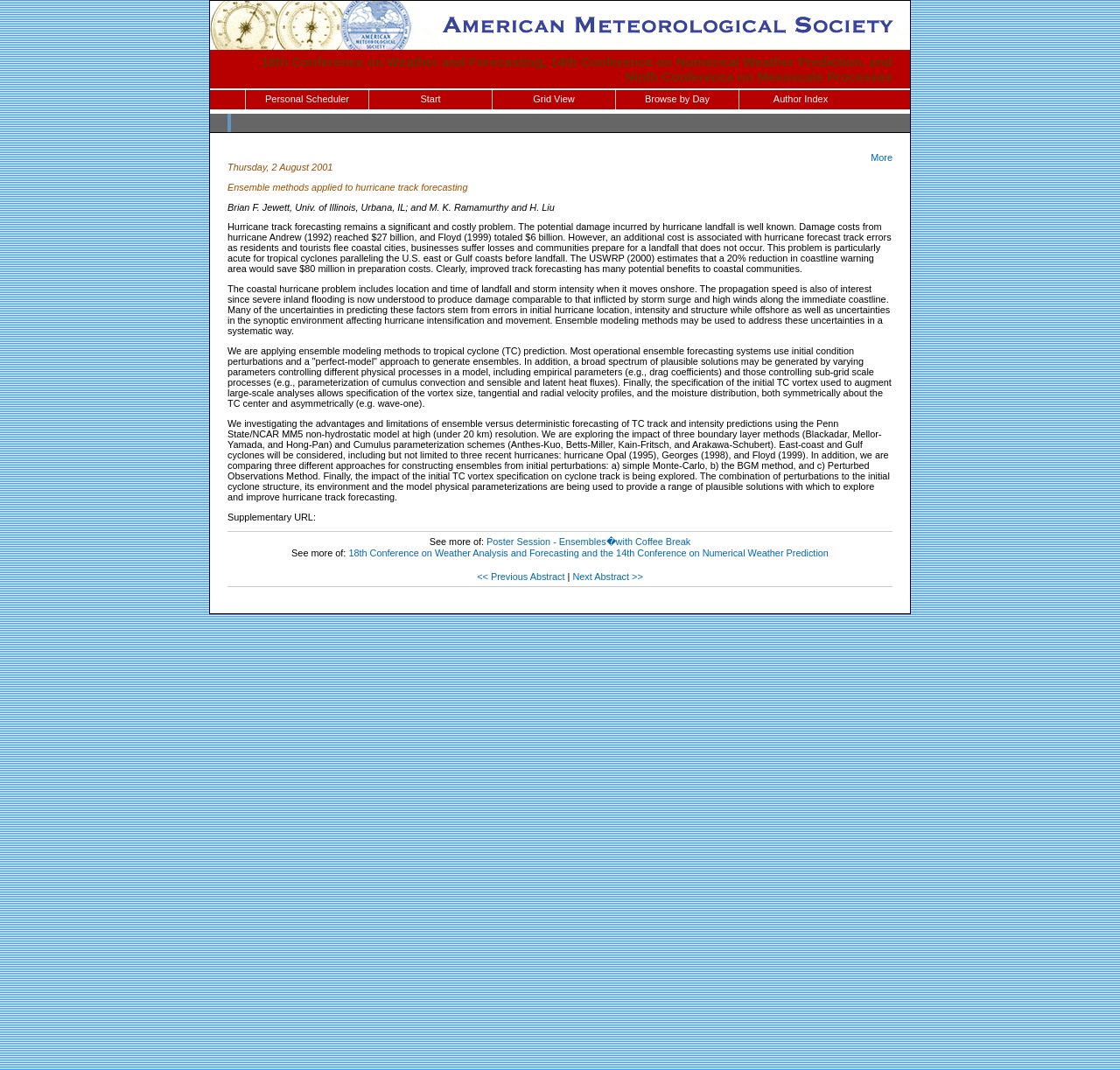Identify the bounding box coordinates for the region to click in order to carry out this instruction: "Browse by Day". Provide the coordinates using four float numbers between 0 and 1, formatted as [left, top, right, bottom].

[0.55, 0.084, 0.659, 0.102]